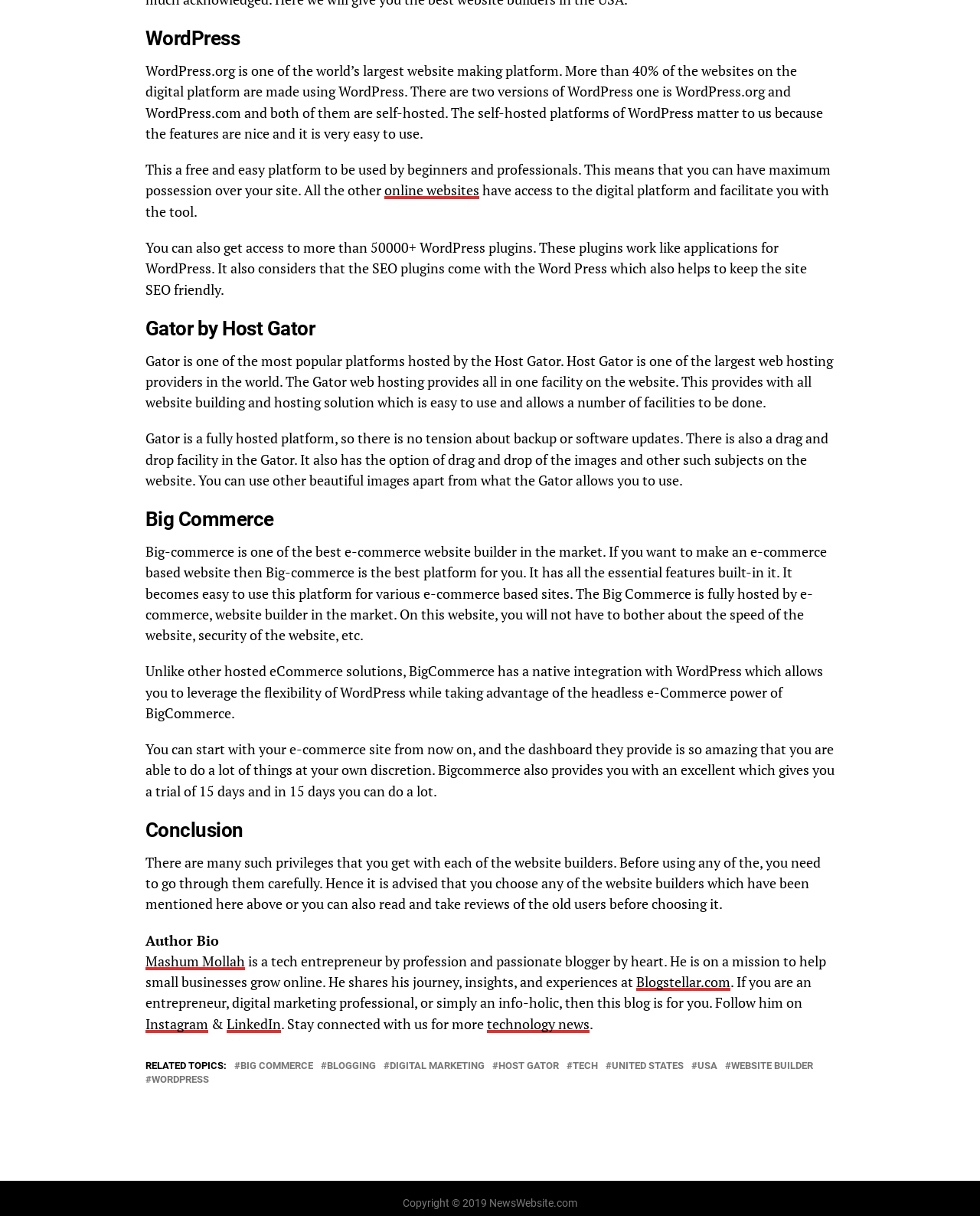Locate the bounding box coordinates of the area to click to fulfill this instruction: "read online websites". The bounding box should be presented as four float numbers between 0 and 1, in the order [left, top, right, bottom].

[0.392, 0.15, 0.489, 0.164]